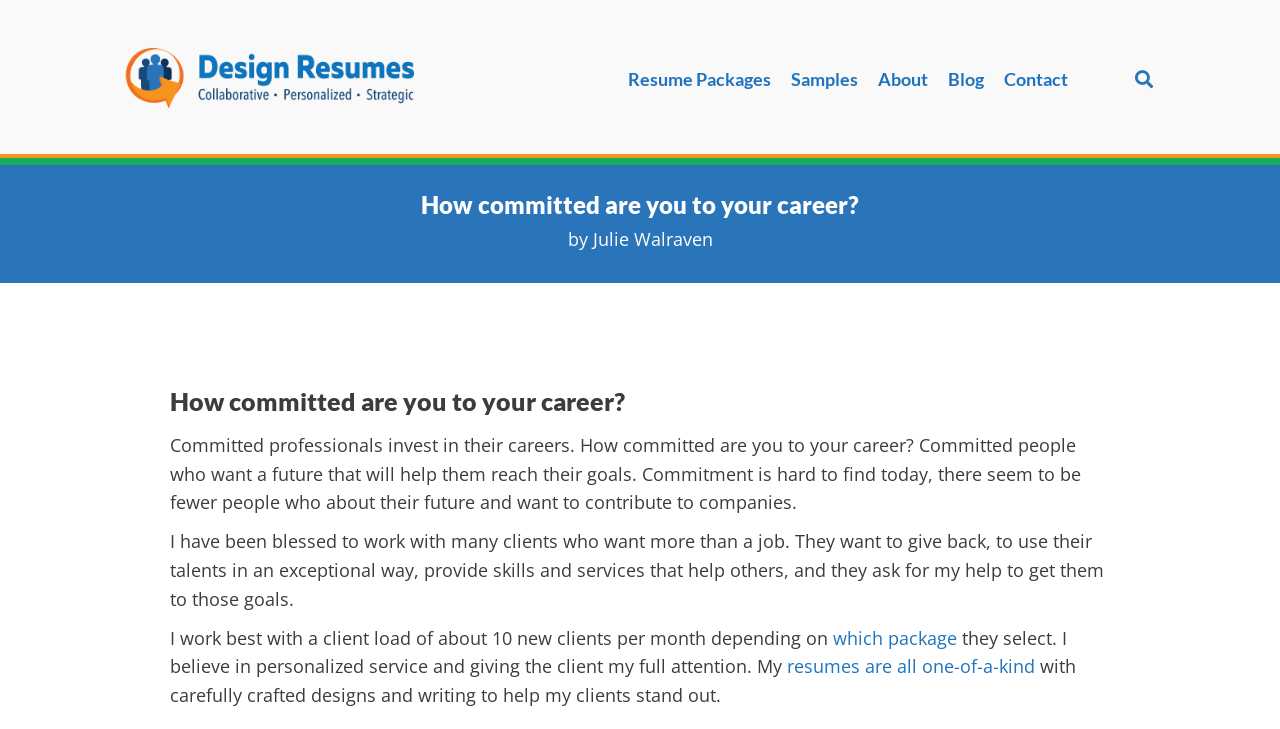How many new clients does the author work with per month?
Refer to the image and provide a one-word or short phrase answer.

About 10